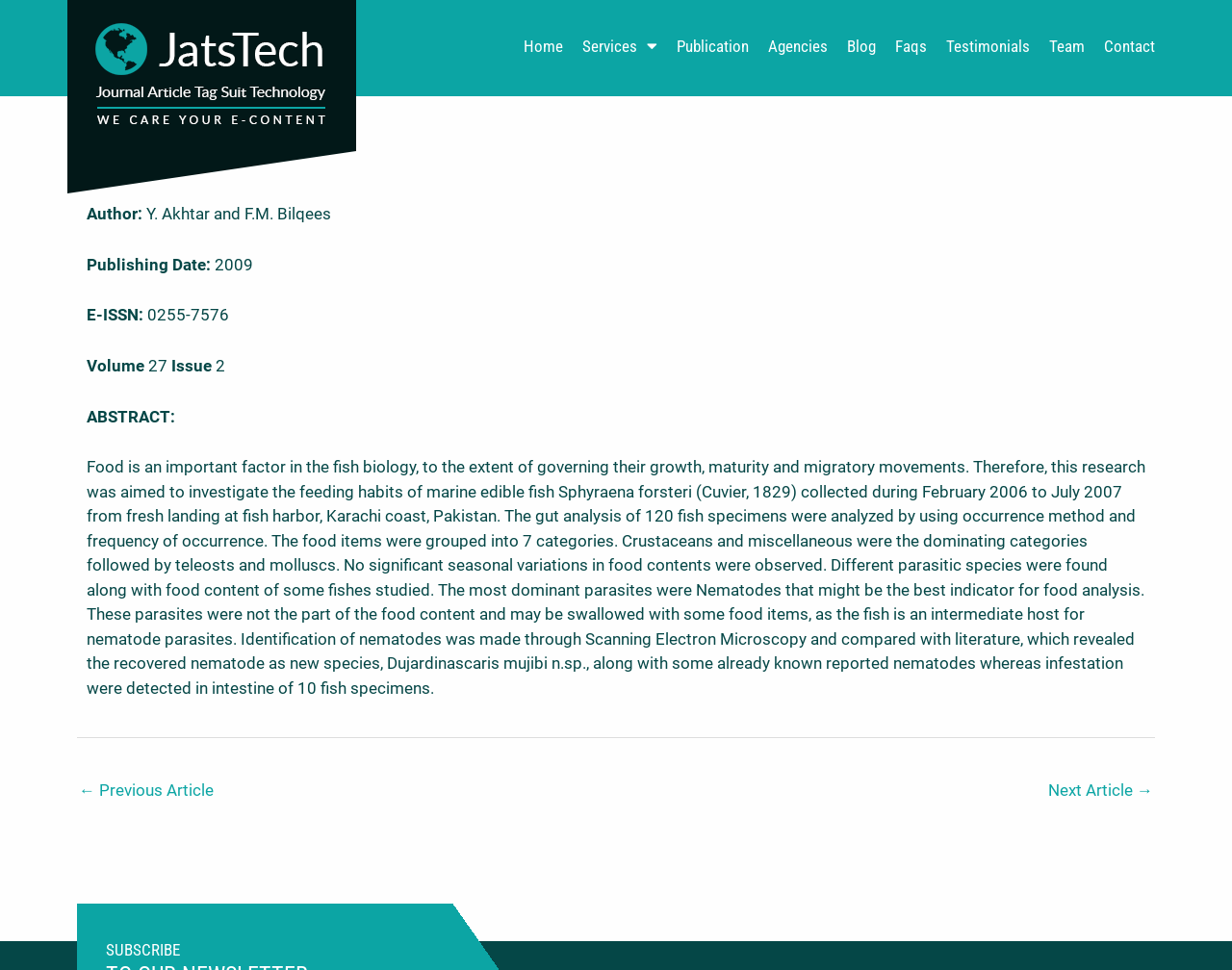Please locate the bounding box coordinates for the element that should be clicked to achieve the following instruction: "View the next article". Ensure the coordinates are given as four float numbers between 0 and 1, i.e., [left, top, right, bottom].

[0.851, 0.796, 0.936, 0.836]